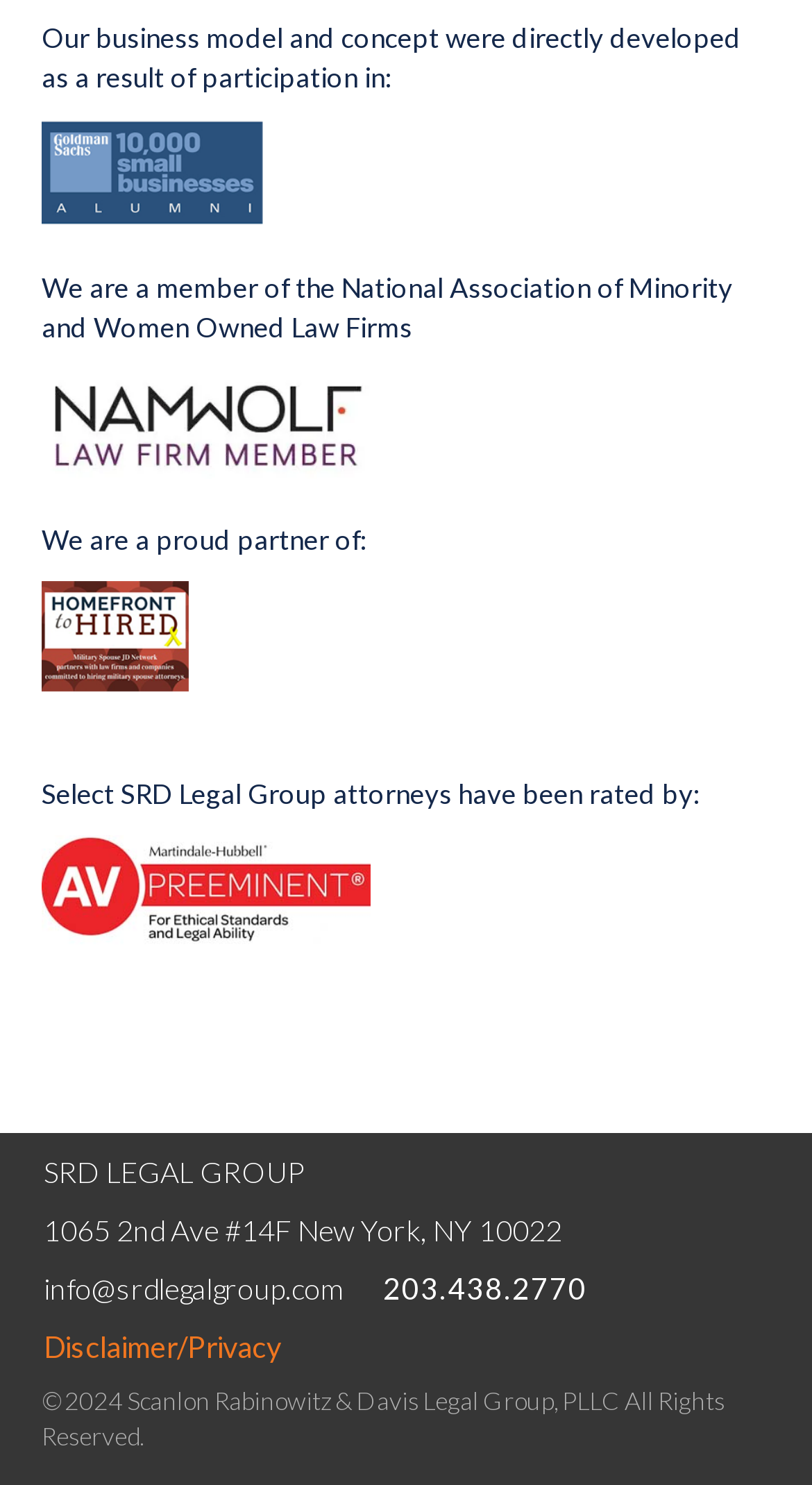Find the bounding box coordinates for the UI element that matches this description: "203.438.2770".

[0.469, 0.848, 0.744, 0.887]